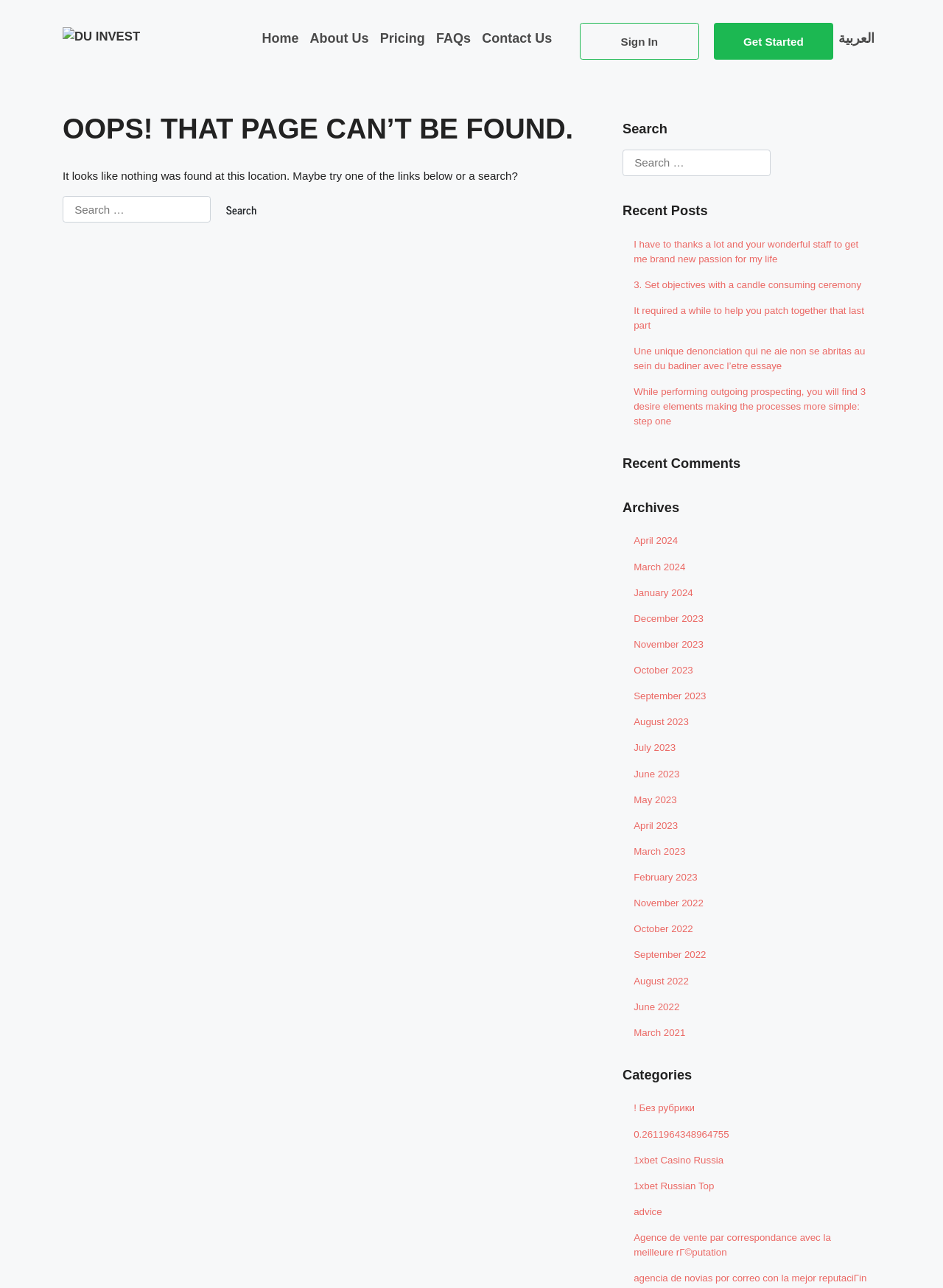Answer the question below with a single word or a brief phrase: 
What are the recent posts about?

Various topics